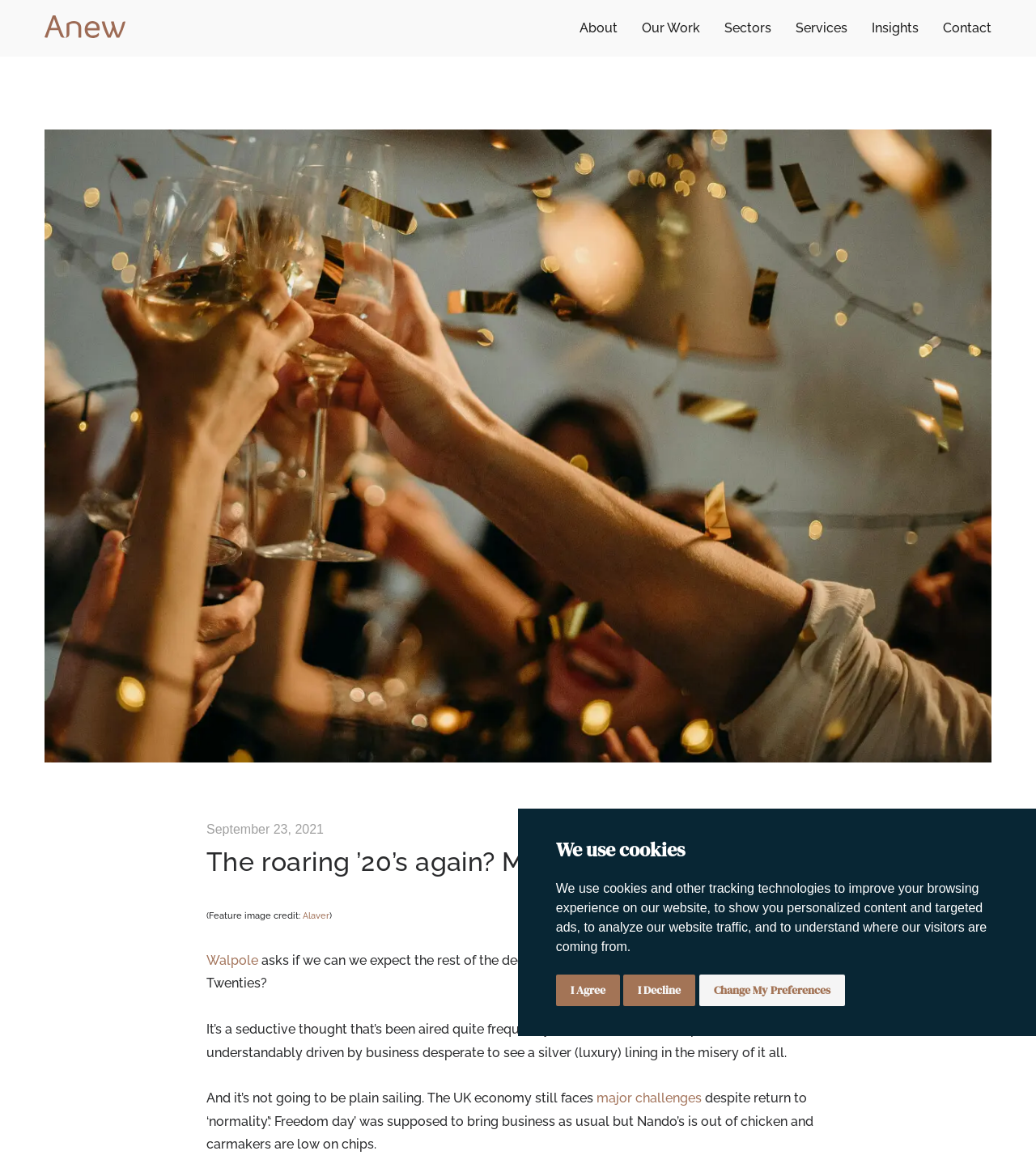Specify the bounding box coordinates of the element's area that should be clicked to execute the given instruction: "Check the featured image". The coordinates should be four float numbers between 0 and 1, i.e., [left, top, right, bottom].

[0.043, 0.111, 0.957, 0.652]